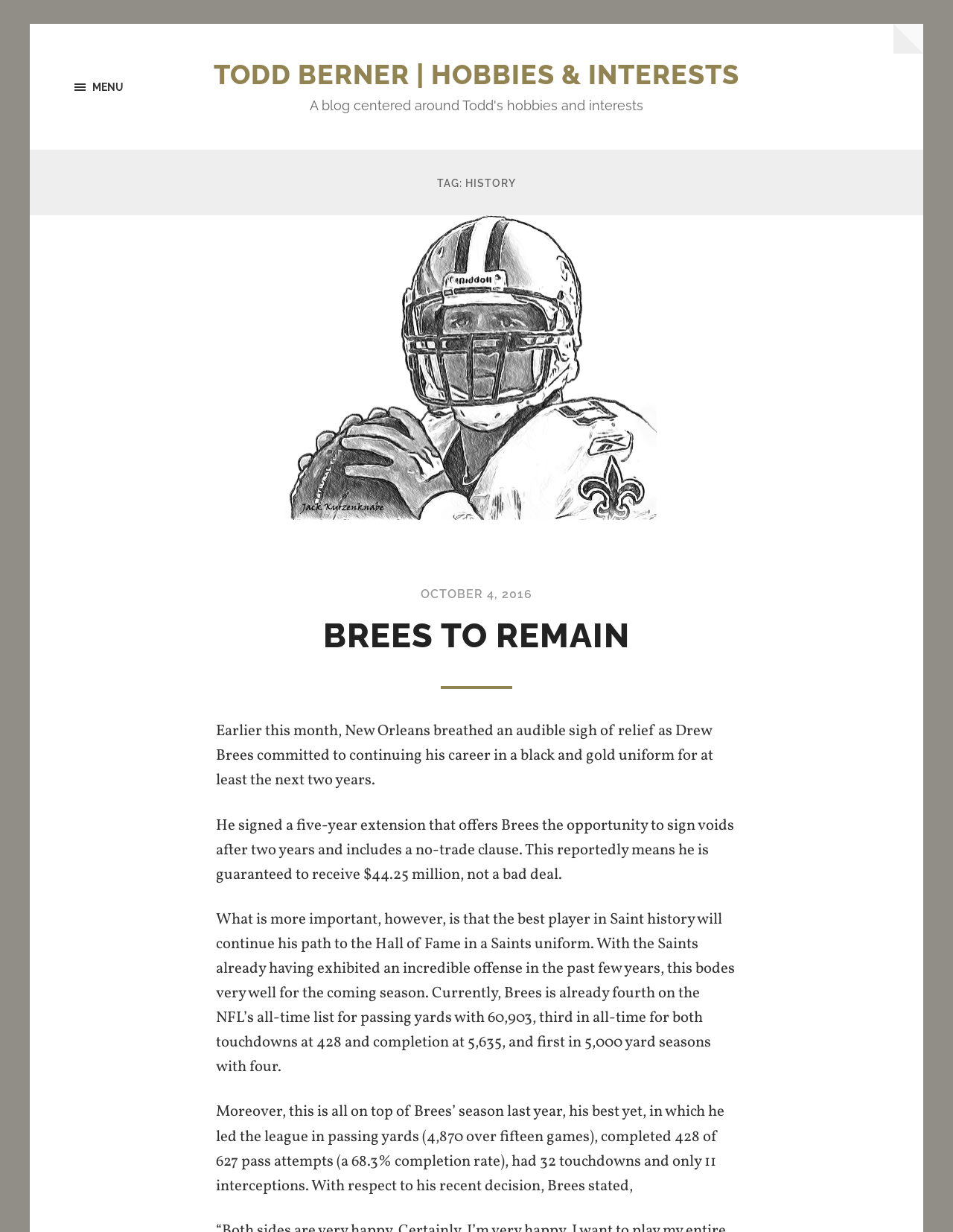Summarize the contents and layout of the webpage in detail.

The webpage is about Todd Berner's hobbies and interests, specifically focusing on history. At the top, there is a large heading "TODD BERNER | HOBBIES & INTERESTS" with a link to the same title. Below it, there is a smaller heading that describes the blog as centered around Todd's hobbies and interests. 

To the right of the headings, there is a "MENU" link. Below the menu link, there is a heading "TAG: HISTORY" that spans most of the width of the page. 

The main content of the page is an article about Drew Brees, a football player, and his decision to remain with the New Orleans Saints. The article is accompanied by an image related to Drew Brees, Football, and Saints, which is positioned to the right of the article title. 

The article title "BREES TO REMAIN" is a heading that is followed by a link to the same title. The article itself is divided into four paragraphs that discuss Drew Brees' career, his recent contract extension, and his achievements in the NFL. The paragraphs are positioned below each other, with the first paragraph starting from the top left of the article section.